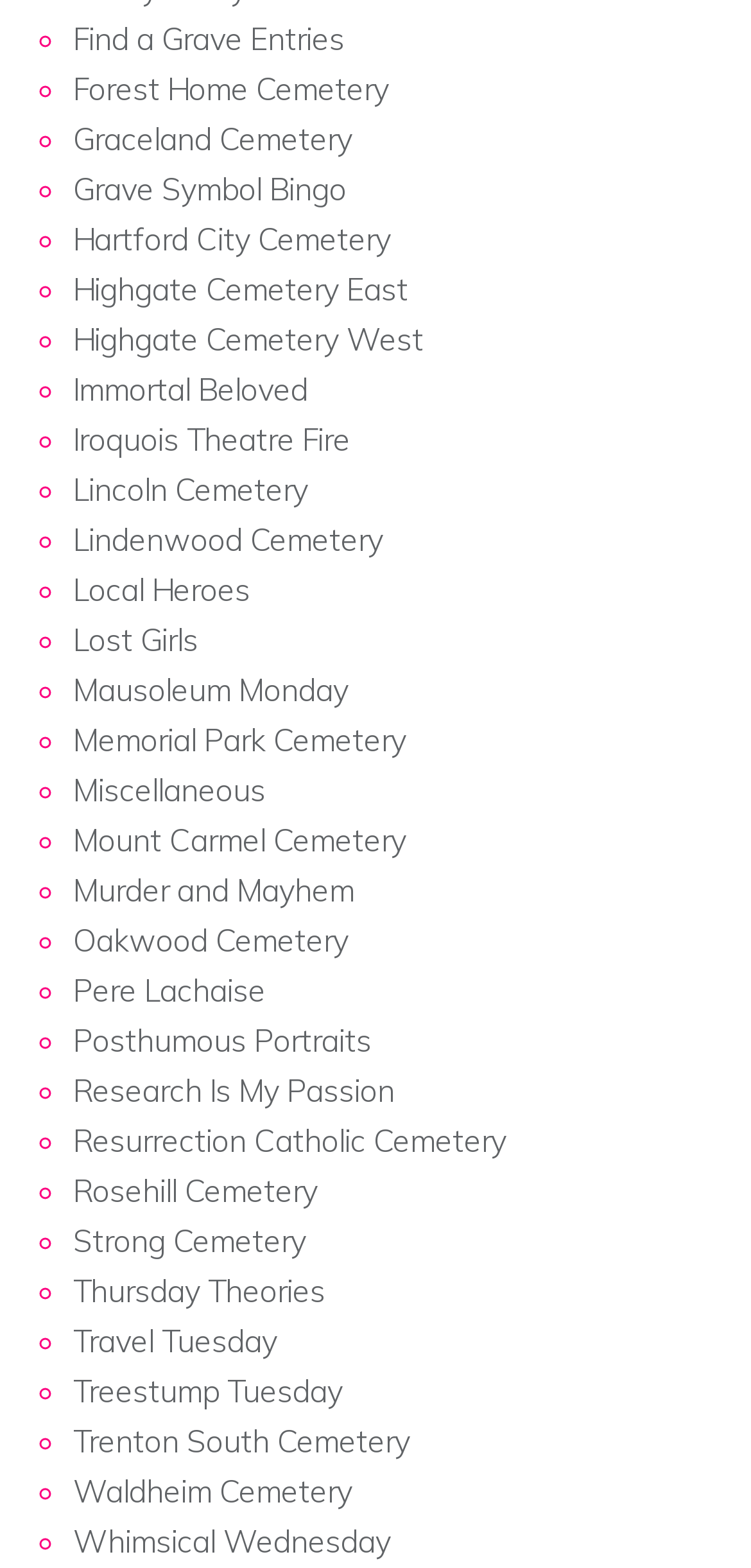Please provide a one-word or short phrase answer to the question:
What is the last link on the webpage?

Whimsical Wednesday